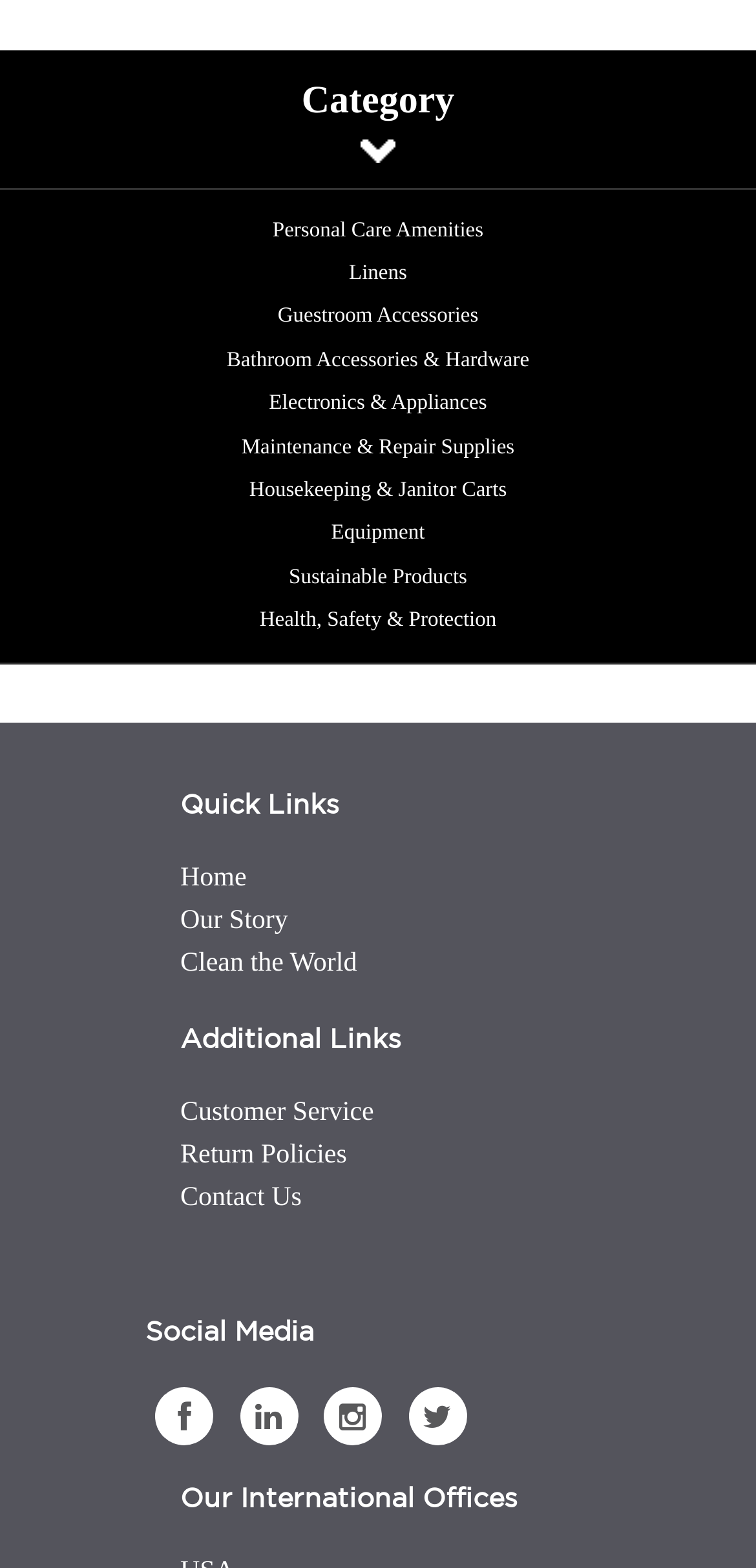Refer to the image and provide a thorough answer to this question:
How many social media links are available?

I counted the number of social media links under the 'Social Media' heading and found that there are four links, represented by icons for Facebook, Twitter, LinkedIn, and Instagram.